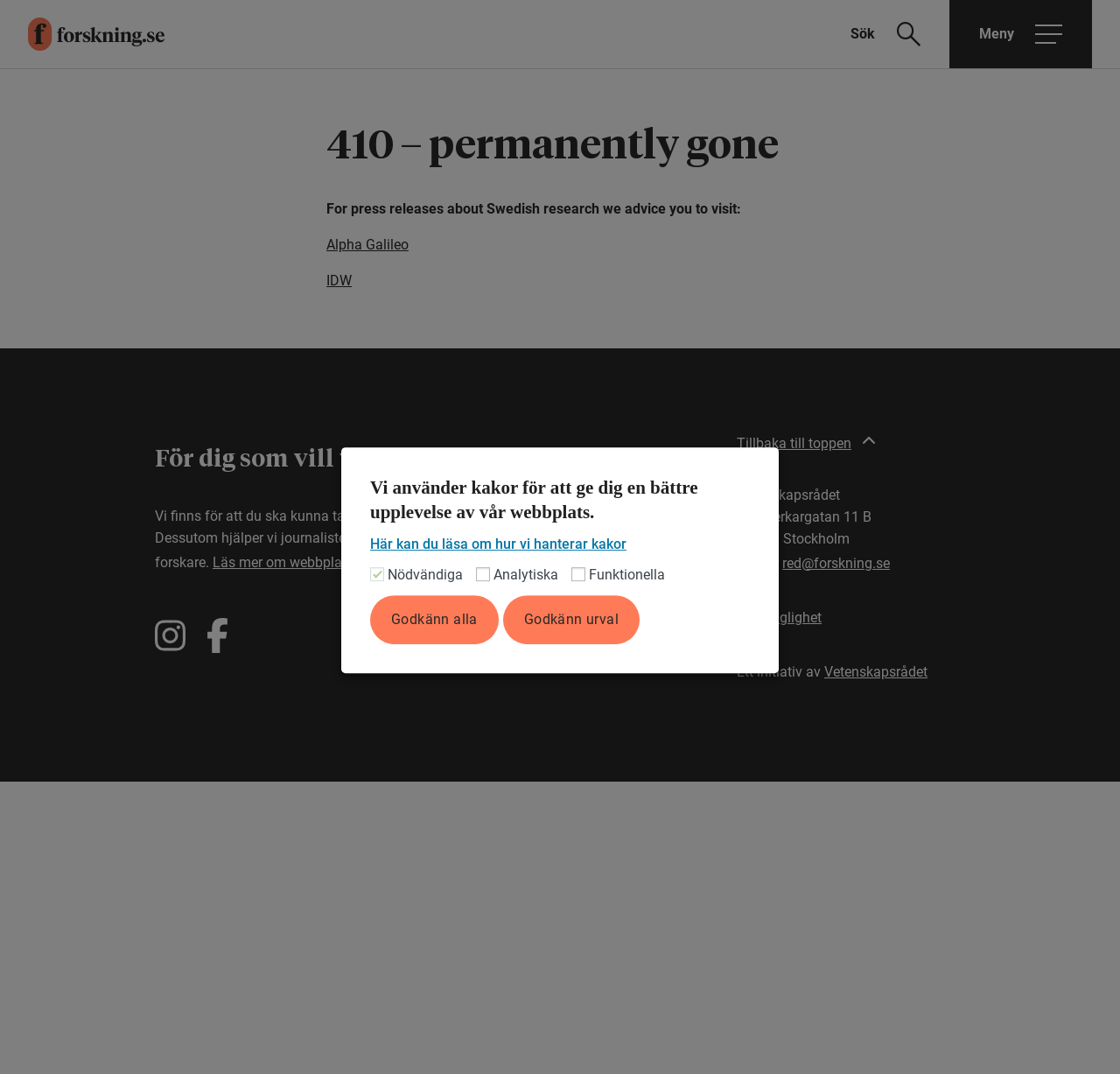Show the bounding box coordinates of the element that should be clicked to complete the task: "Open main menu".

[0.848, 0.0, 0.975, 0.064]